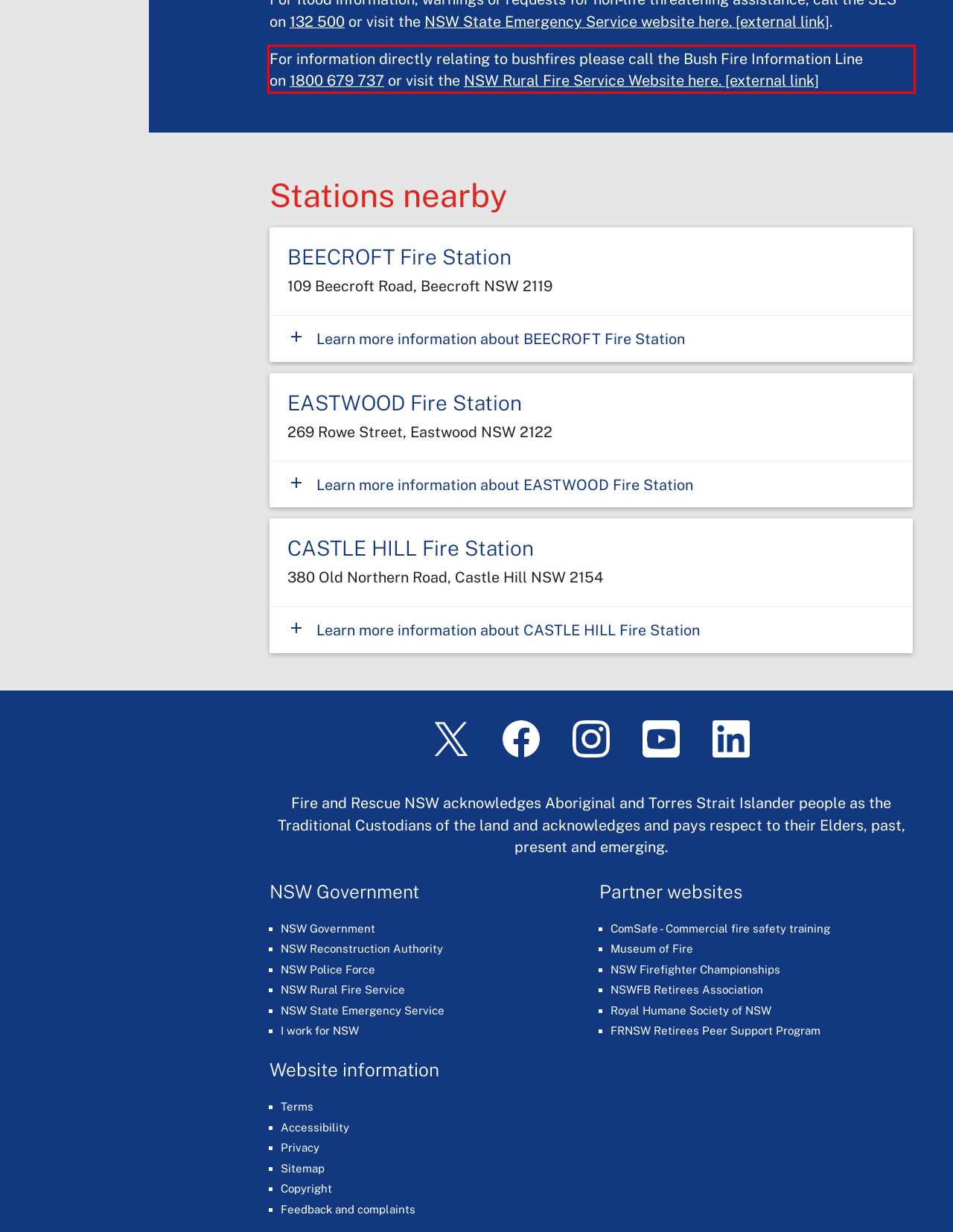You are provided with a screenshot of a webpage that includes a red bounding box. Extract and generate the text content found within the red bounding box.

For information directly relating to bushfires please call the Bush Fire Information Line on 1800 679 737 or visit the NSW Rural Fire Service Website here. [external link]